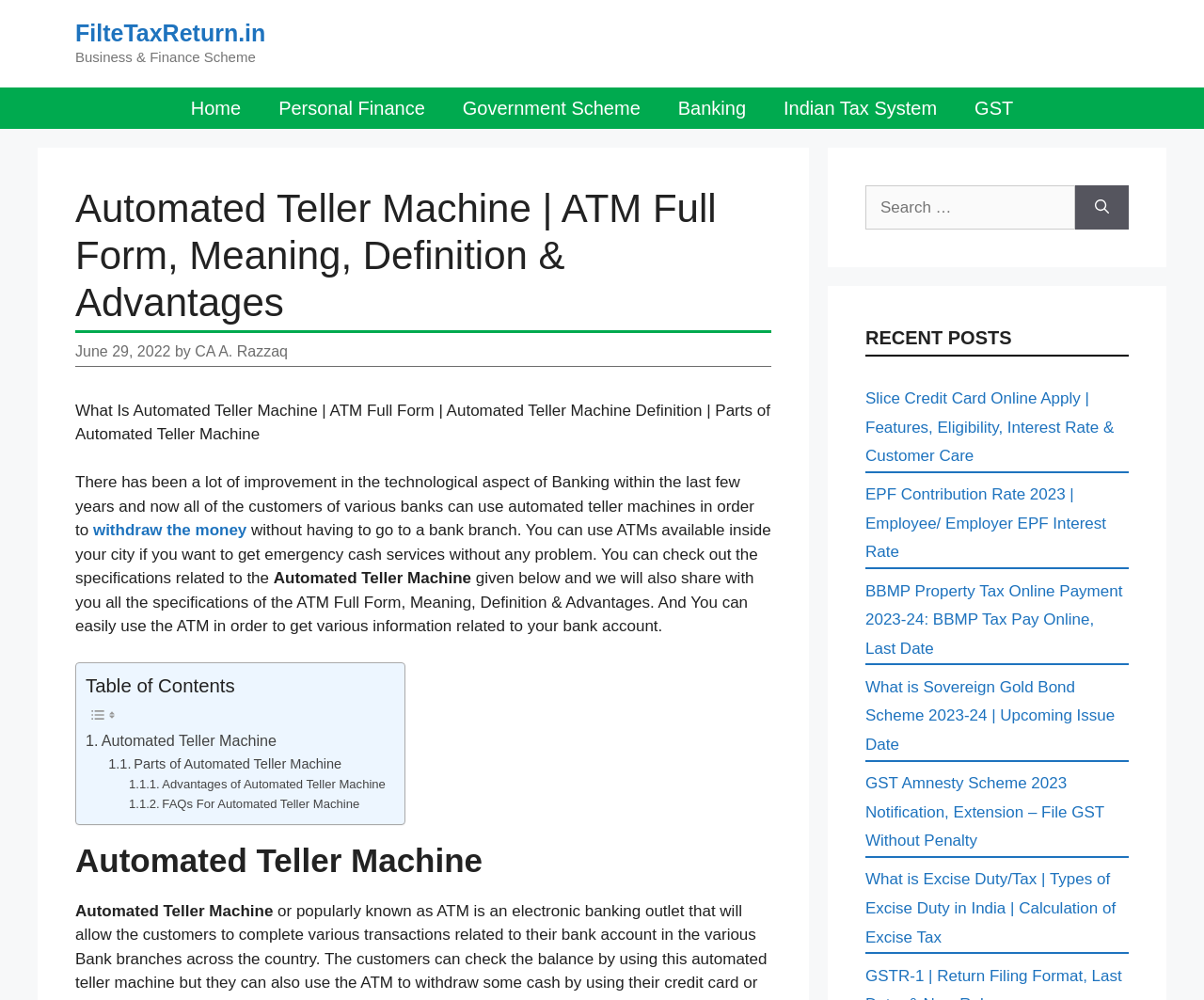Please specify the coordinates of the bounding box for the element that should be clicked to carry out this instruction: "Read about personal finance". The coordinates must be four float numbers between 0 and 1, formatted as [left, top, right, bottom].

[0.216, 0.087, 0.369, 0.128]